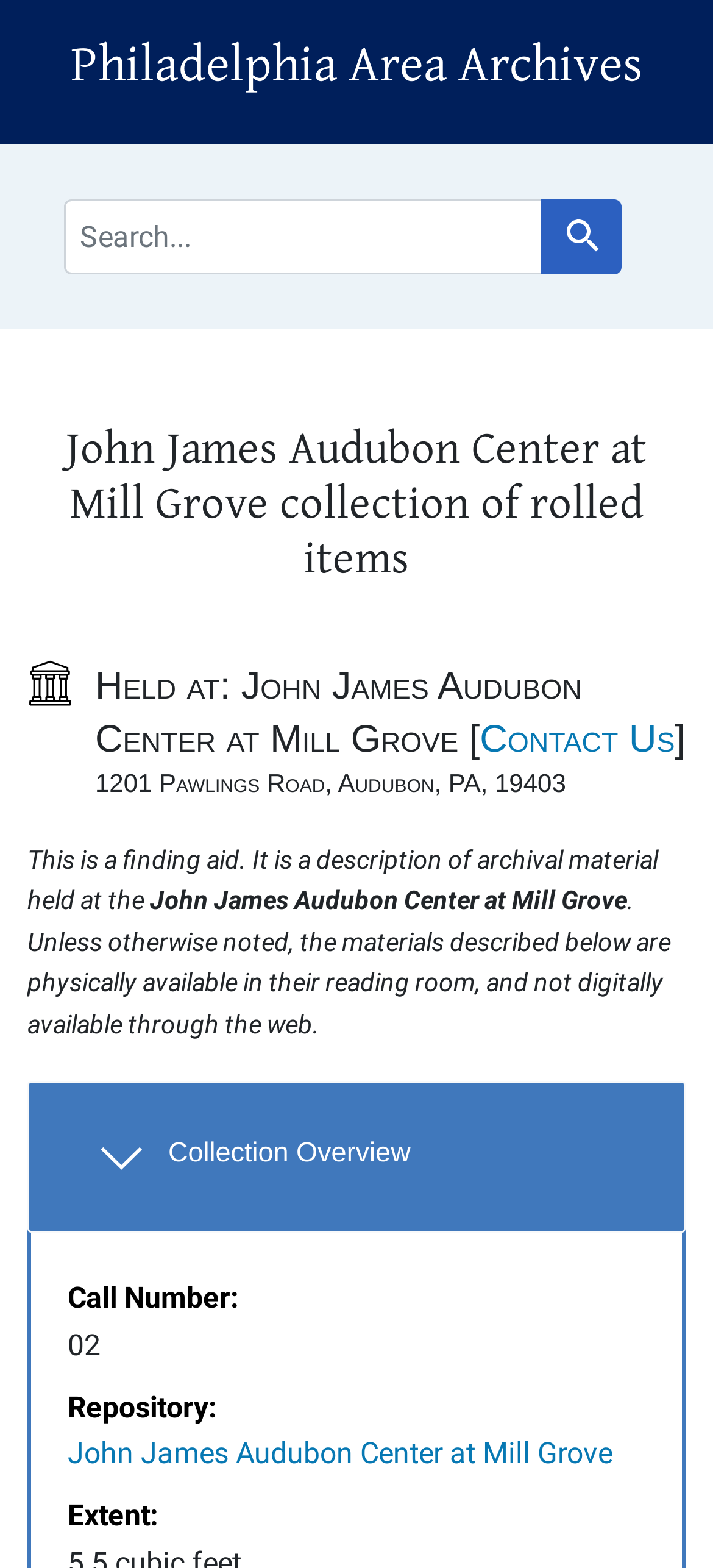Using the information shown in the image, answer the question with as much detail as possible: What is the call number of the collection?

I found the answer by looking at the description list term element with the text 'Call Number:' and its corresponding description list detail element with the call number '02'.